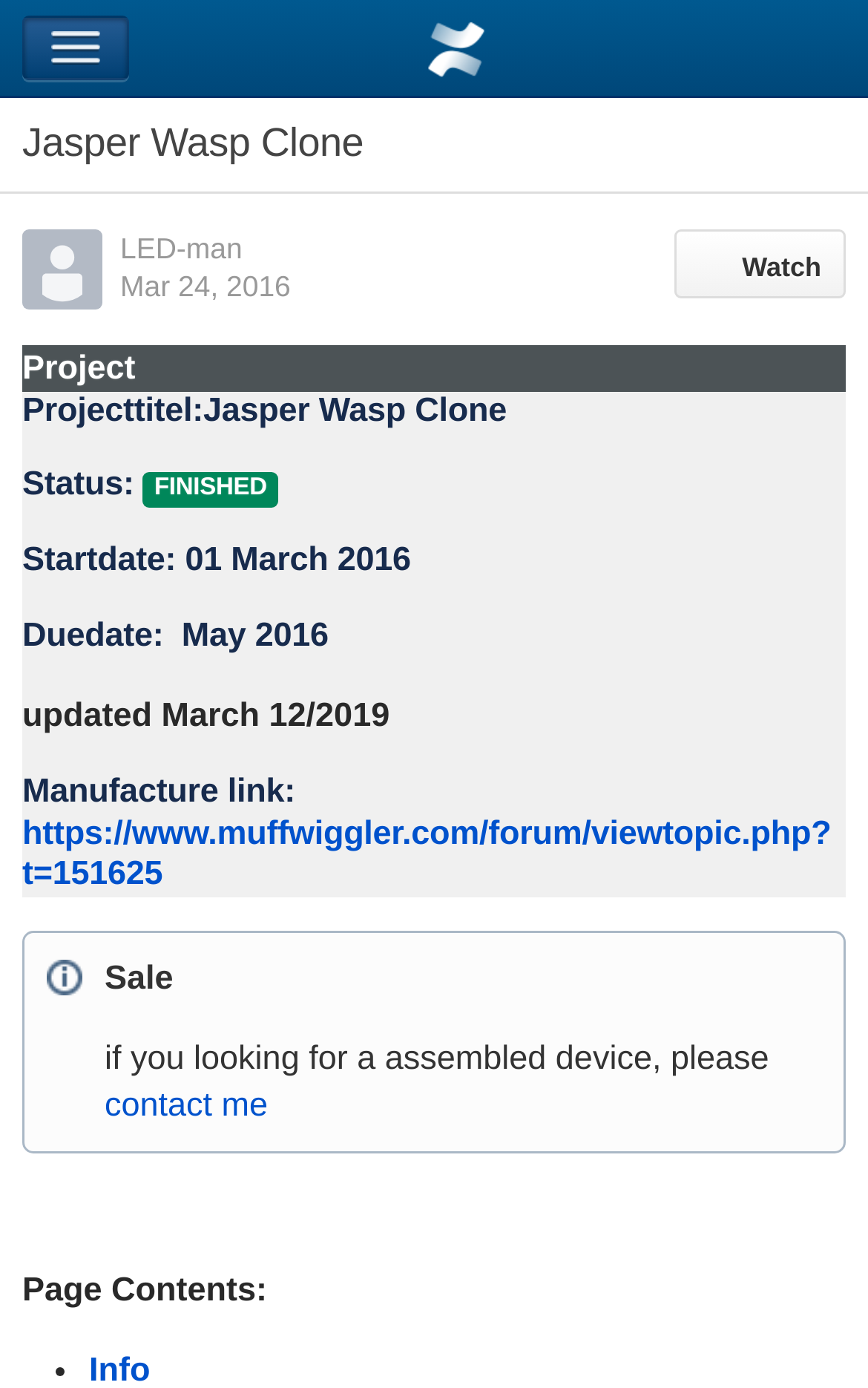Use the information in the screenshot to answer the question comprehensively: What is the project title?

The project title can be found in the heading element with the text 'Projecttitel:Jasper Wasp Clone' which is located at the top of the page.